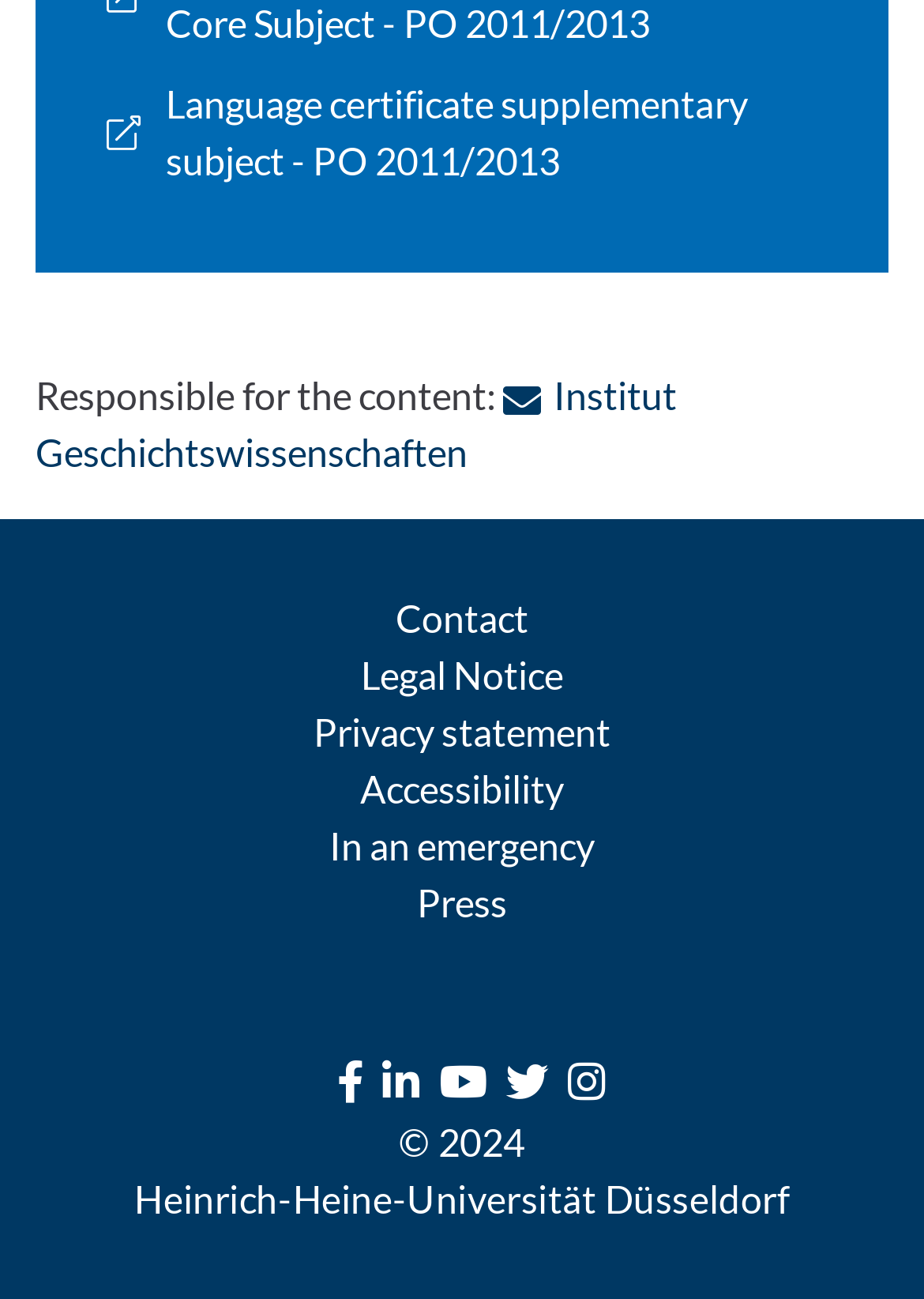With reference to the screenshot, provide a detailed response to the question below:
What is the contact method provided?

I found the contact method by looking at the link element that reads 'Contact by e-mail', which suggests that the contact method provided is through email.